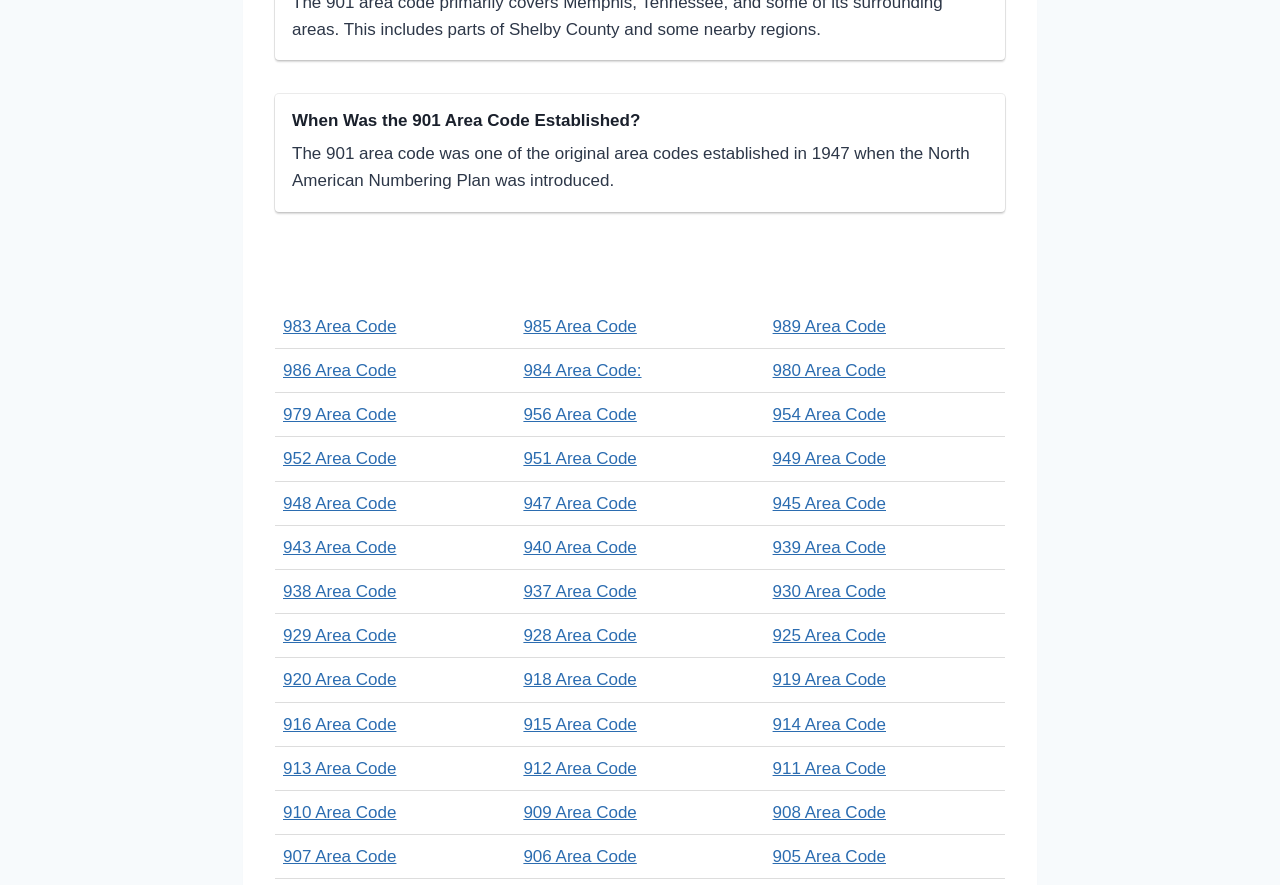Please specify the bounding box coordinates of the region to click in order to perform the following instruction: "Click 989 Area Code".

[0.604, 0.358, 0.692, 0.379]